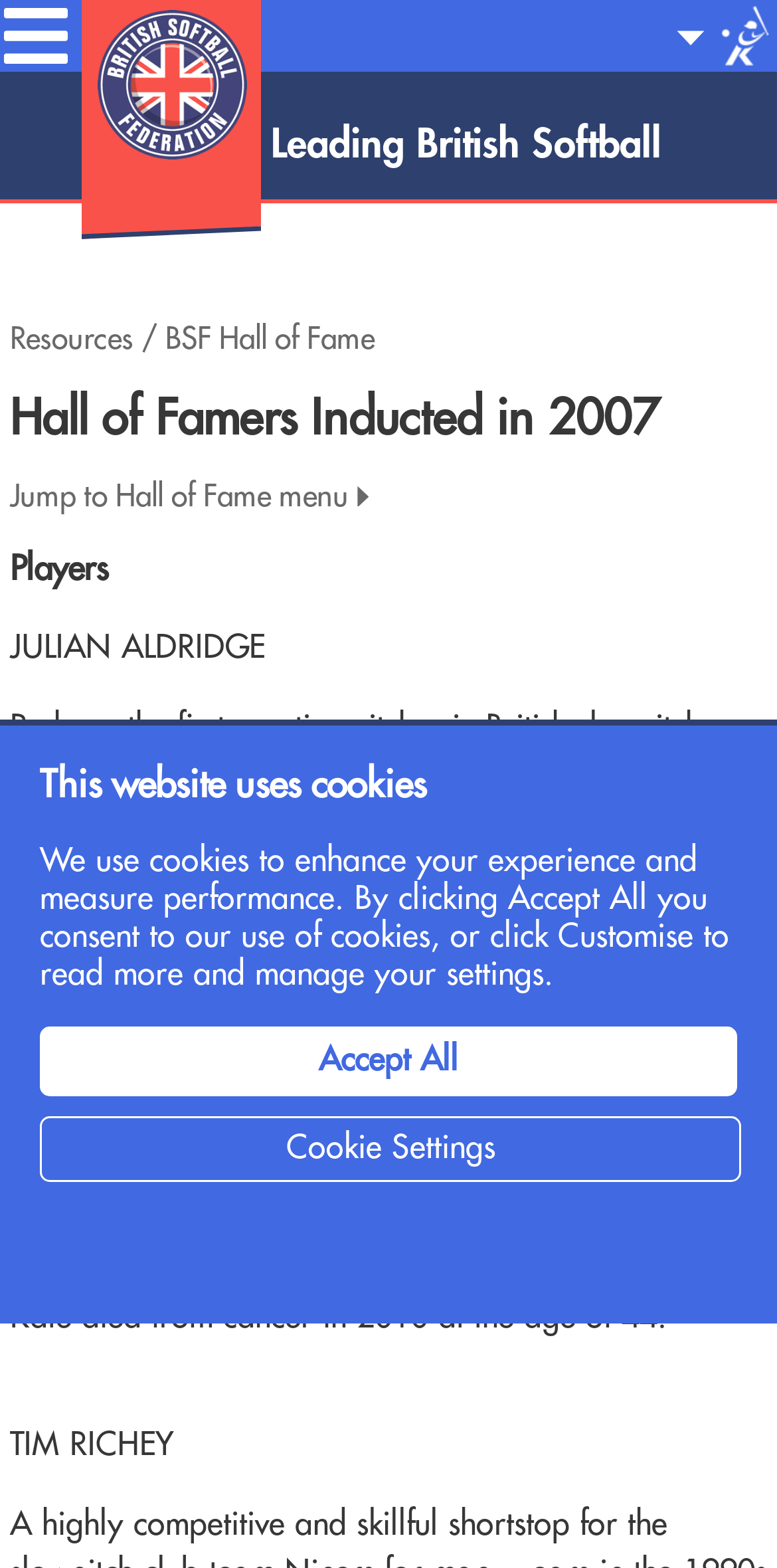Using the element description BSF Hall of Fame, predict the bounding box coordinates for the UI element. Provide the coordinates in (top-left x, top-left y, bottom-right x, bottom-right y) format with values ranging from 0 to 1.

[0.213, 0.182, 0.482, 0.252]